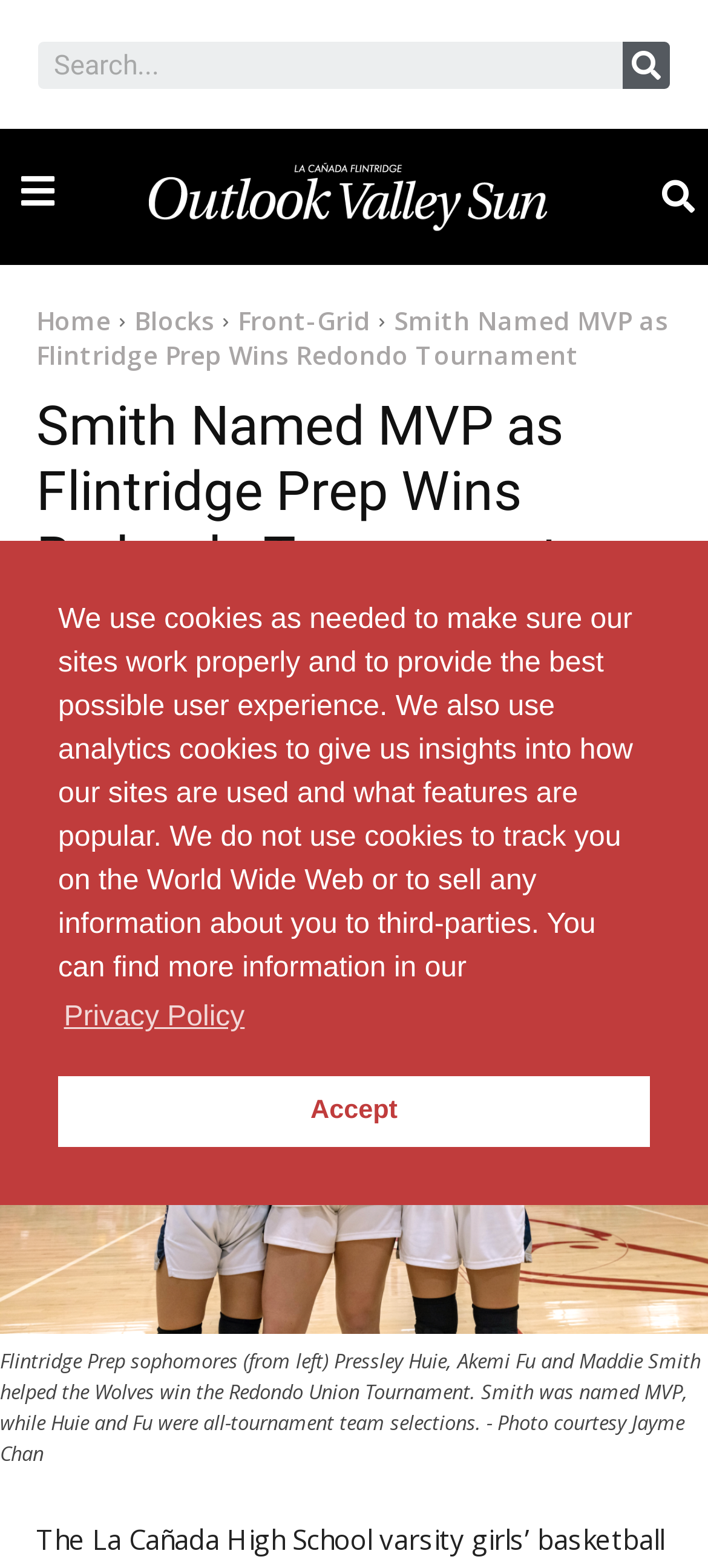Offer an in-depth caption of the entire webpage.

The webpage appears to be a news article about a high school basketball team. At the top, there is a search bar with a search button to the right. Below the search bar, there are several links, including "Home", "Blocks", and "Front-Grid". 

The main article title, "Smith Named MVP as Flintridge Prep Wins Redondo Tournament", is prominently displayed in the middle of the page. Below the title, there is a link to the author, Sebastian Moore, accompanied by a small image. The article's publication date, December 4, 2023, is also shown.

The article's content is divided into sections, with a large image taking up most of the page's width. The image is accompanied by a caption that describes the photo, mentioning Flintridge Prep sophomores Pressley Huie, Akemi Fu, and Maddie Smith.

On the right side of the page, there are social media links to Facebook, Twitter, and another platform. There is also a button with a number, possibly indicating the number of comments or shares.

At the bottom of the page, there is a dialog box about cookie consent, explaining how the website uses cookies and providing links to the privacy policy and an "Accept cookie" button.